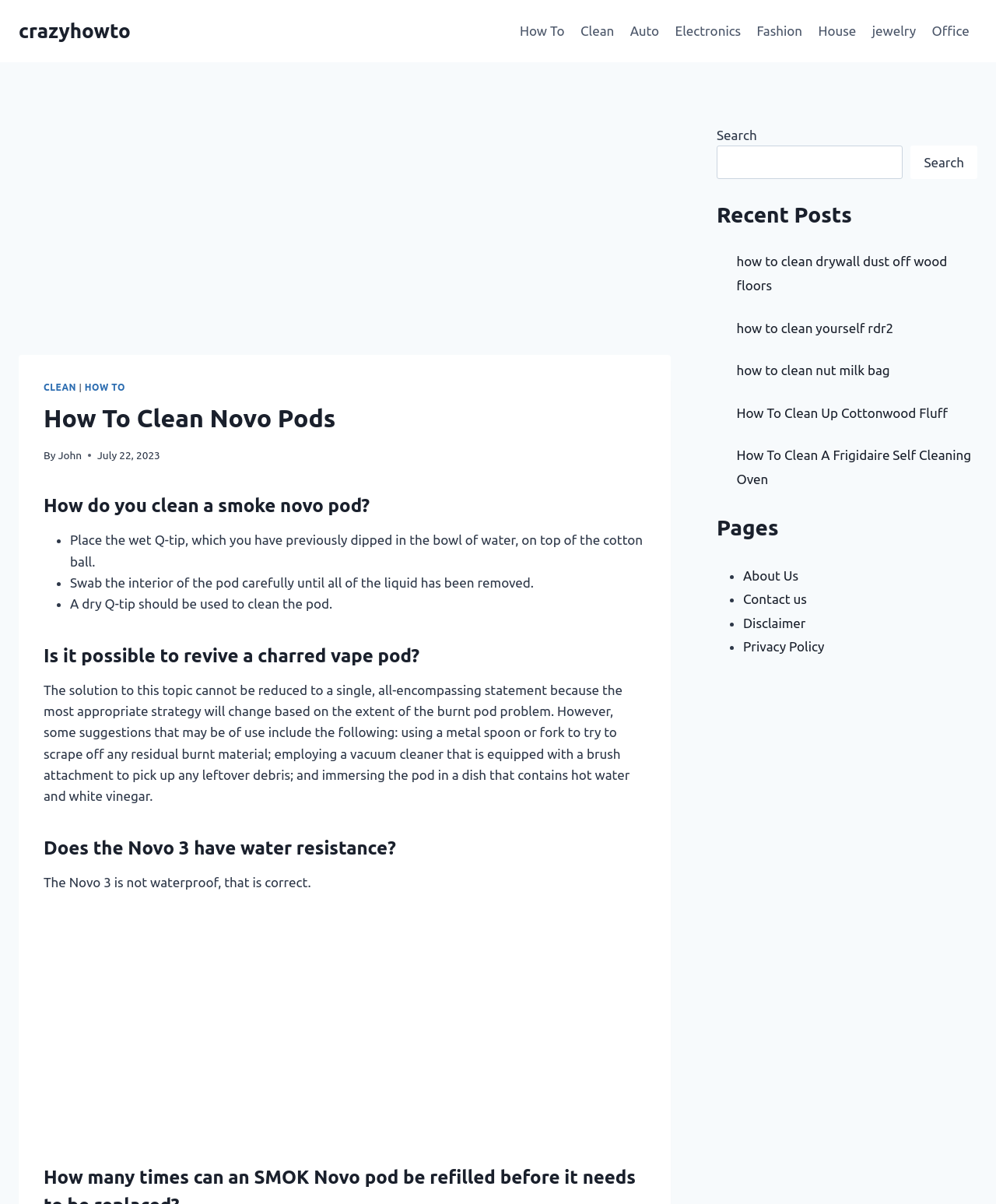Find the bounding box coordinates of the element you need to click on to perform this action: 'Search for something'. The coordinates should be represented by four float values between 0 and 1, in the format [left, top, right, bottom].

[0.72, 0.121, 0.907, 0.149]